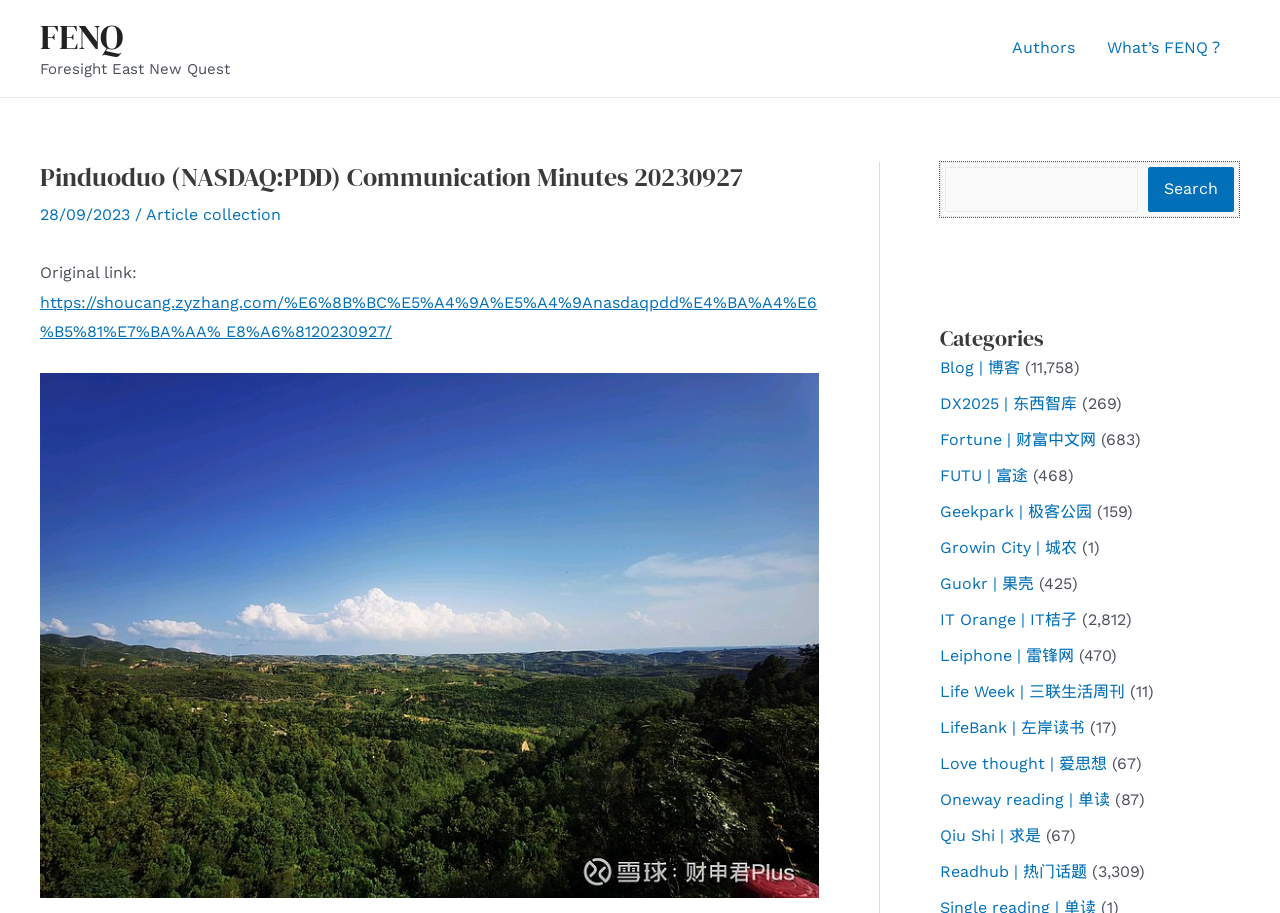Please identify the primary heading on the webpage and return its text.

Pinduoduo (NASDAQ:PDD) Communication Minutes 20230927